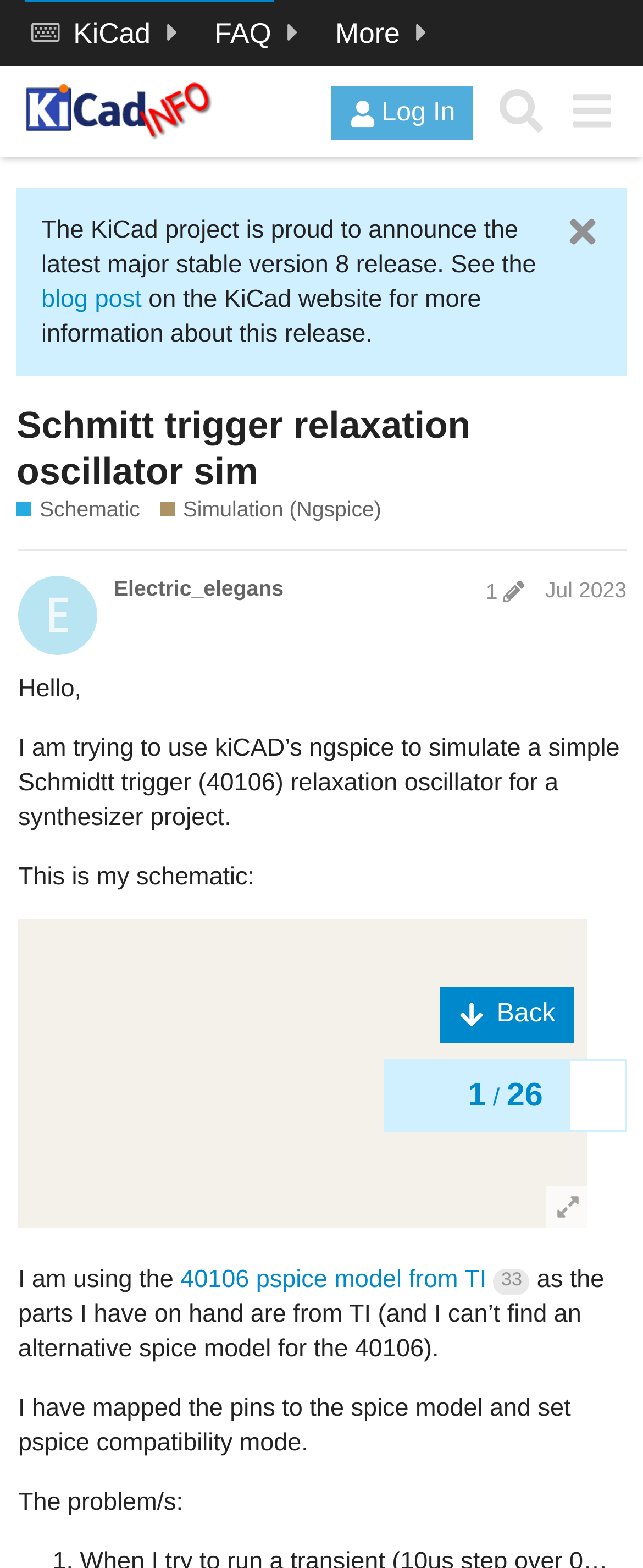For the following element description, predict the bounding box coordinates in the format (top-left x, top-left y, bottom-right x, bottom-right y). All values should be floating point numbers between 0 and 1. Description: 1

[0.729, 0.01, 0.864, 0.05]